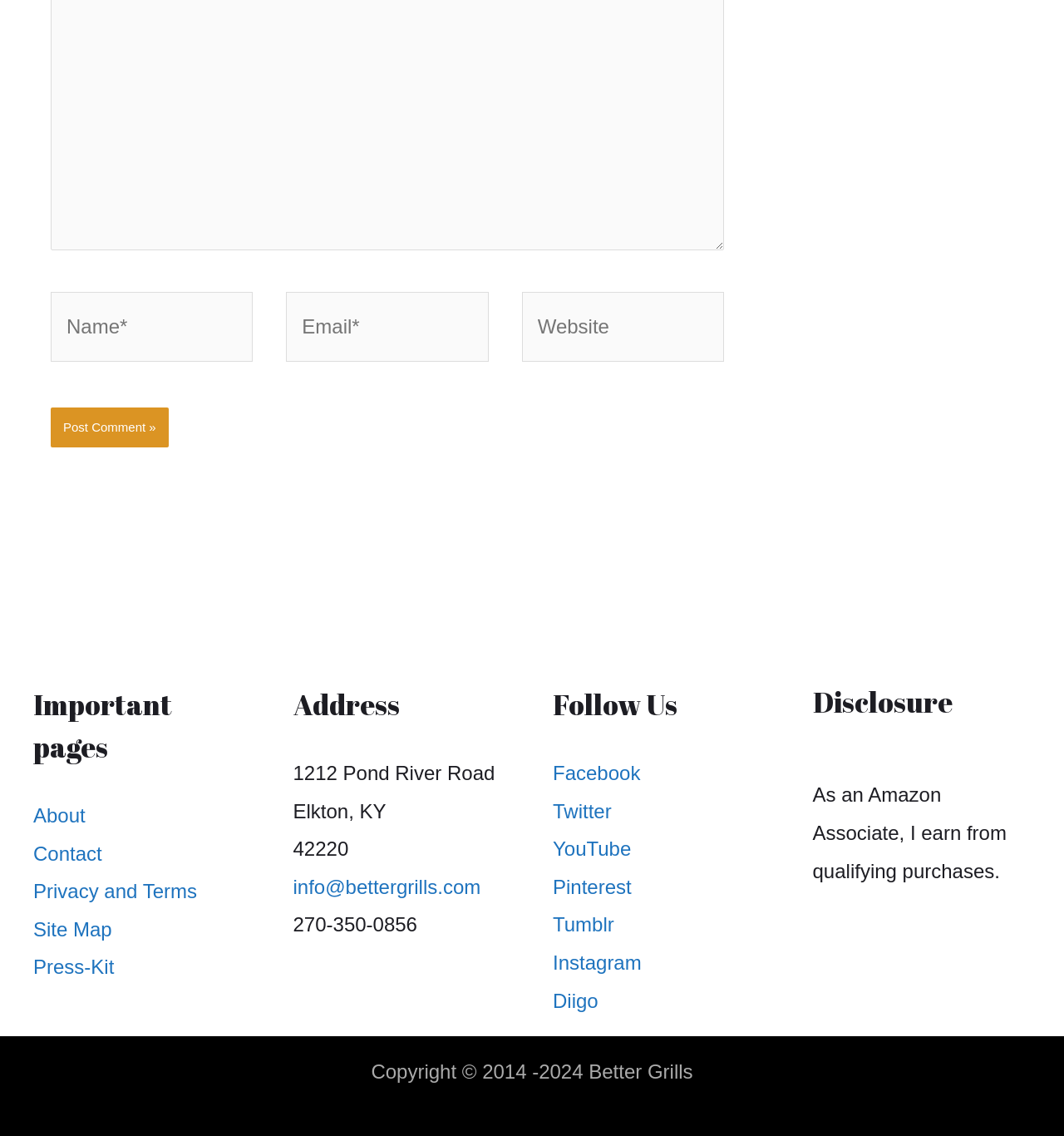What is the purpose of the 'Post Comment »' button?
Using the image, respond with a single word or phrase.

To submit a comment